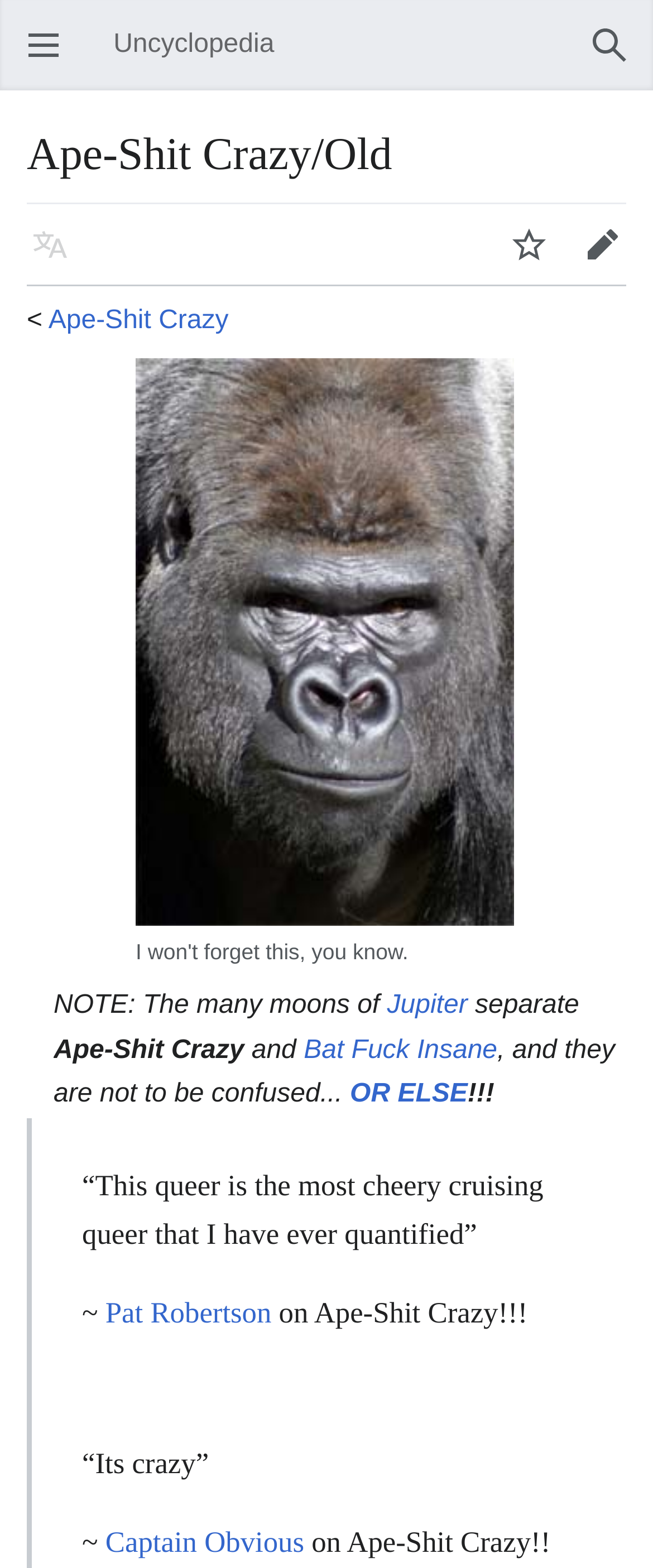Point out the bounding box coordinates of the section to click in order to follow this instruction: "Edit".

[0.867, 0.133, 0.979, 0.18]